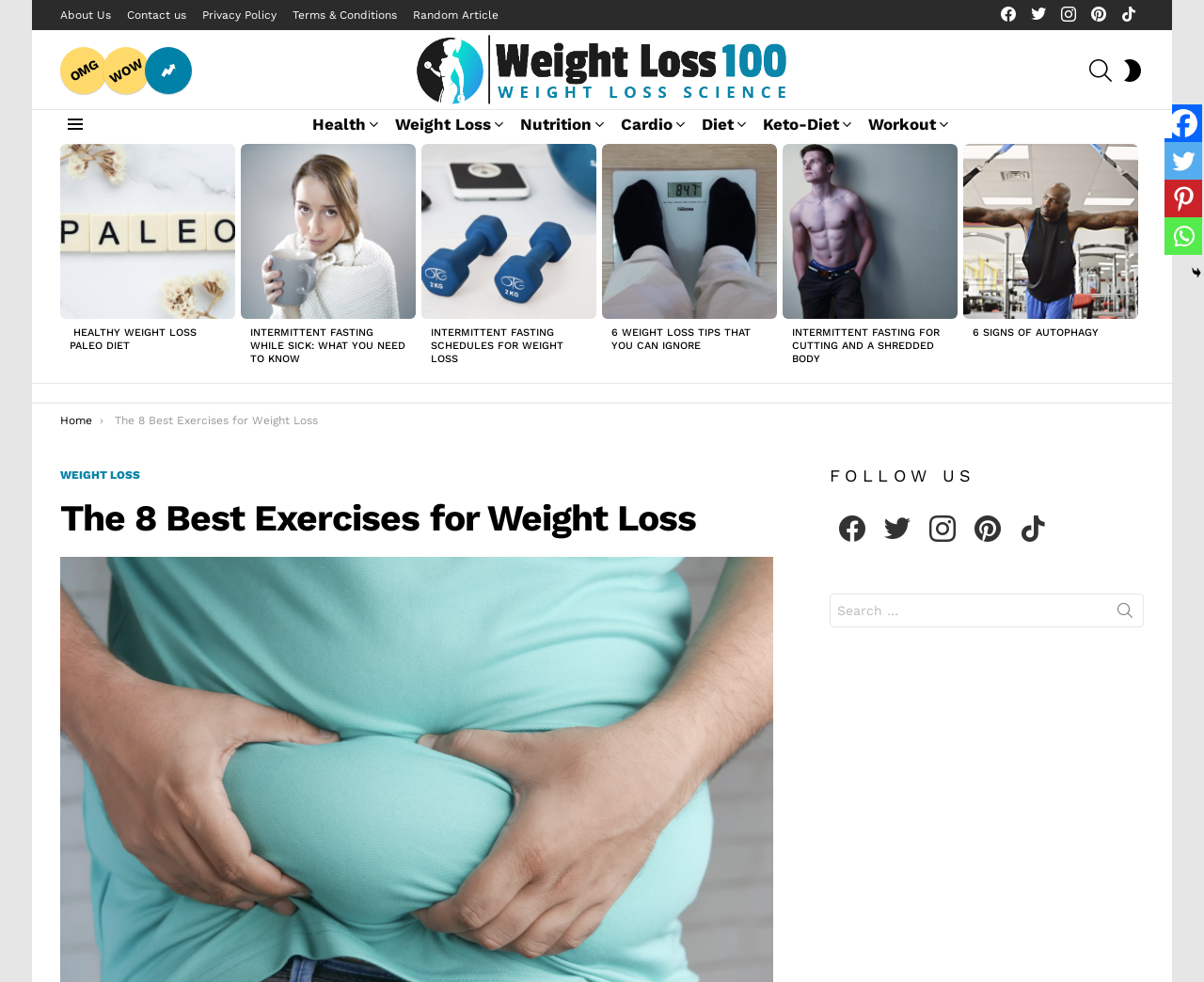Generate a thorough caption that explains the contents of the webpage.

This webpage is about weight loss and fitness, with a focus on exercises and diet plans. At the top, there are several links to other pages on the website, including "About Us", "Contact us", and "Privacy Policy". There are also social media links to Facebook, Twitter, Instagram, Pinterest, and TikTok.

Below the top links, there is a prominent header with the title "The 8 Best Exercises for Weight Loss". This is followed by a section with several article links, each with a heading and a brief summary. The articles appear to be related to weight loss and fitness, with titles such as "Healthy Weight Loss Paleo Diet", "Intermittent Fasting While Sick: What You Need to Know", and "6 Weight Loss Tips that You Can Ignore". Each article link has an accompanying image.

To the right of the article links, there is a sidebar with several links to other sections of the website, including "Health", "Weight Loss", "Nutrition", "Cardio", and "Diet". There is also a search bar and a button to switch the website's skin.

At the bottom of the page, there are links to previous and next pages, as well as a section with social media links and a "Follow Us" heading. There is also a "You are here" section with a link to the home page and a breadcrumb trail showing the current page's location in the website's hierarchy.

Overall, the webpage appears to be a blog or article-based website focused on weight loss and fitness, with a clean and organized layout and easy navigation.